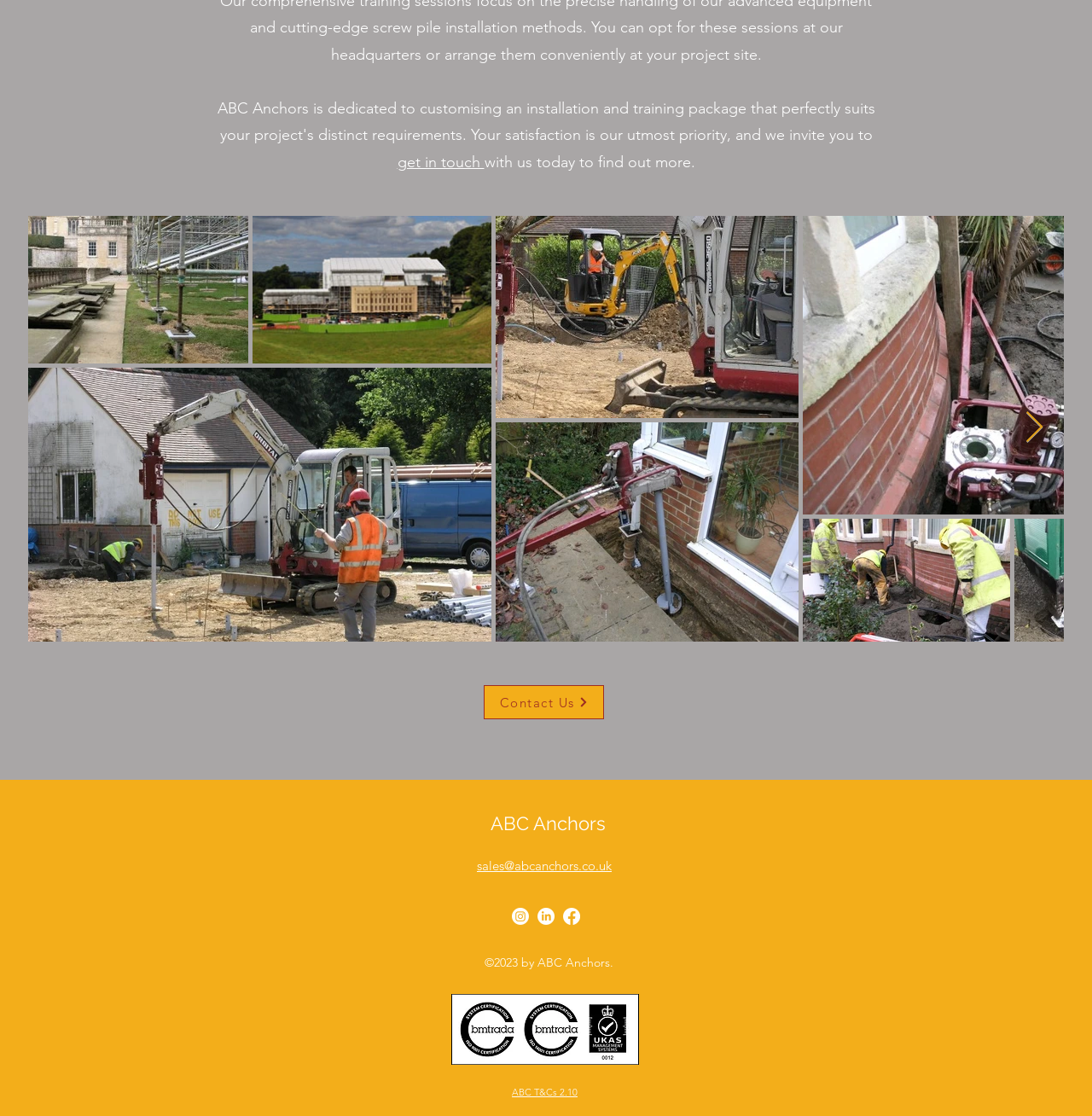Please provide the bounding box coordinate of the region that matches the element description: aria-label="Dyram-Park-009-272x182.jpg". Coordinates should be in the format (top-left x, top-left y, bottom-right x, bottom-right y) and all values should be between 0 and 1.

[0.025, 0.193, 0.227, 0.325]